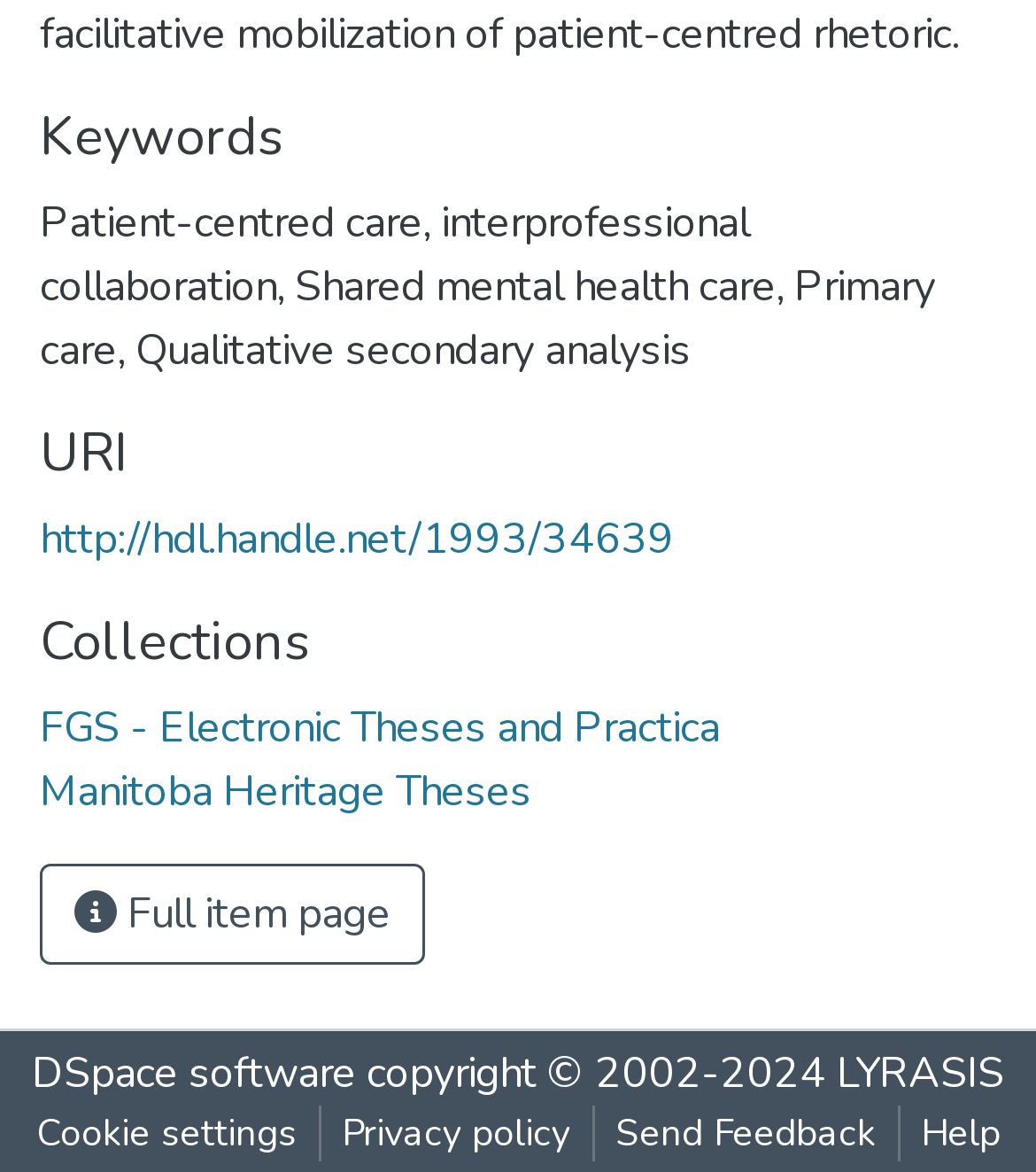Using the information shown in the image, answer the question with as much detail as possible: What is the name of the collection?

The name of the collection is 'FGS - Electronic Theses and Practica' which is located under the 'Collections' heading.